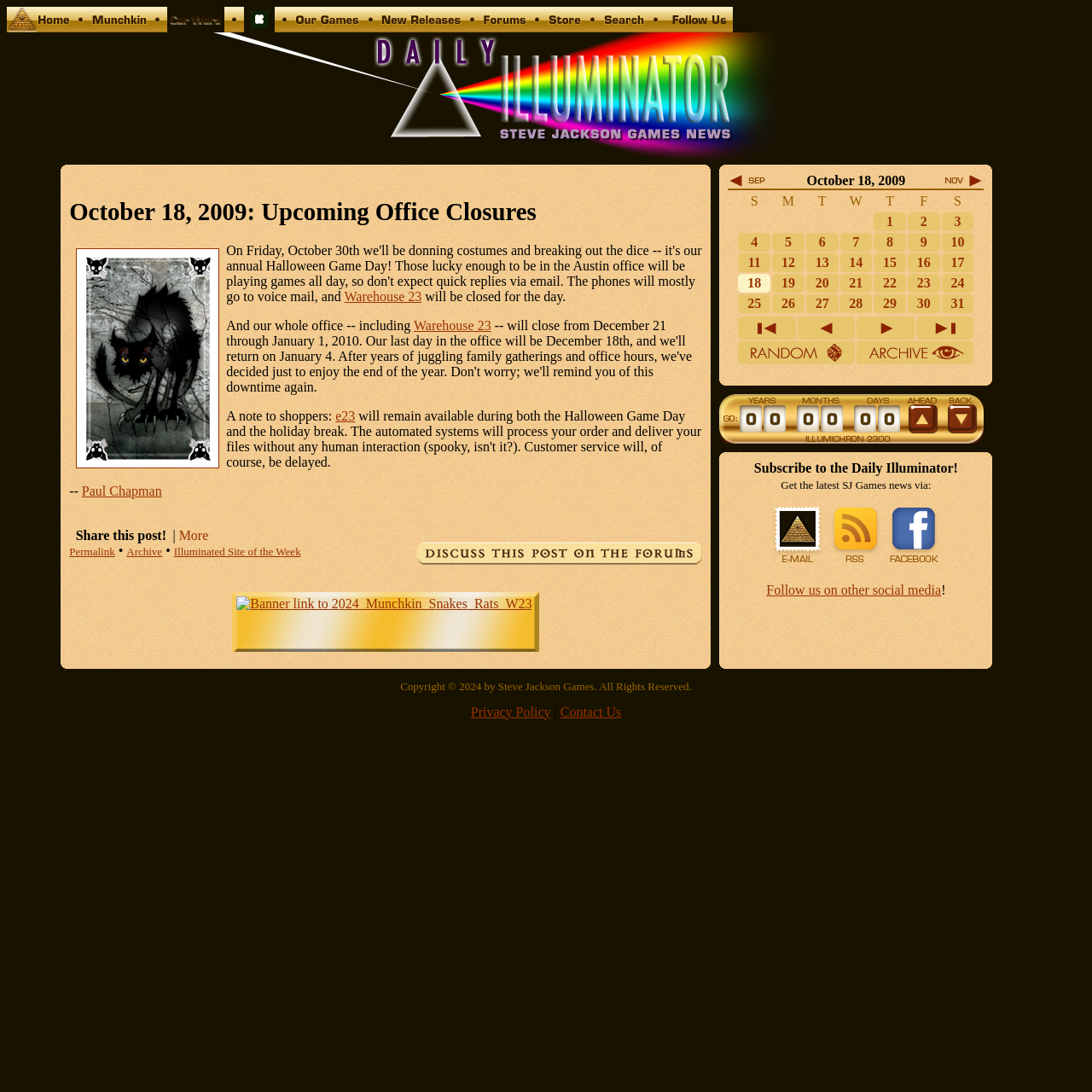Please determine the heading text of this webpage.

October 18, 2009: Upcoming Office Closures